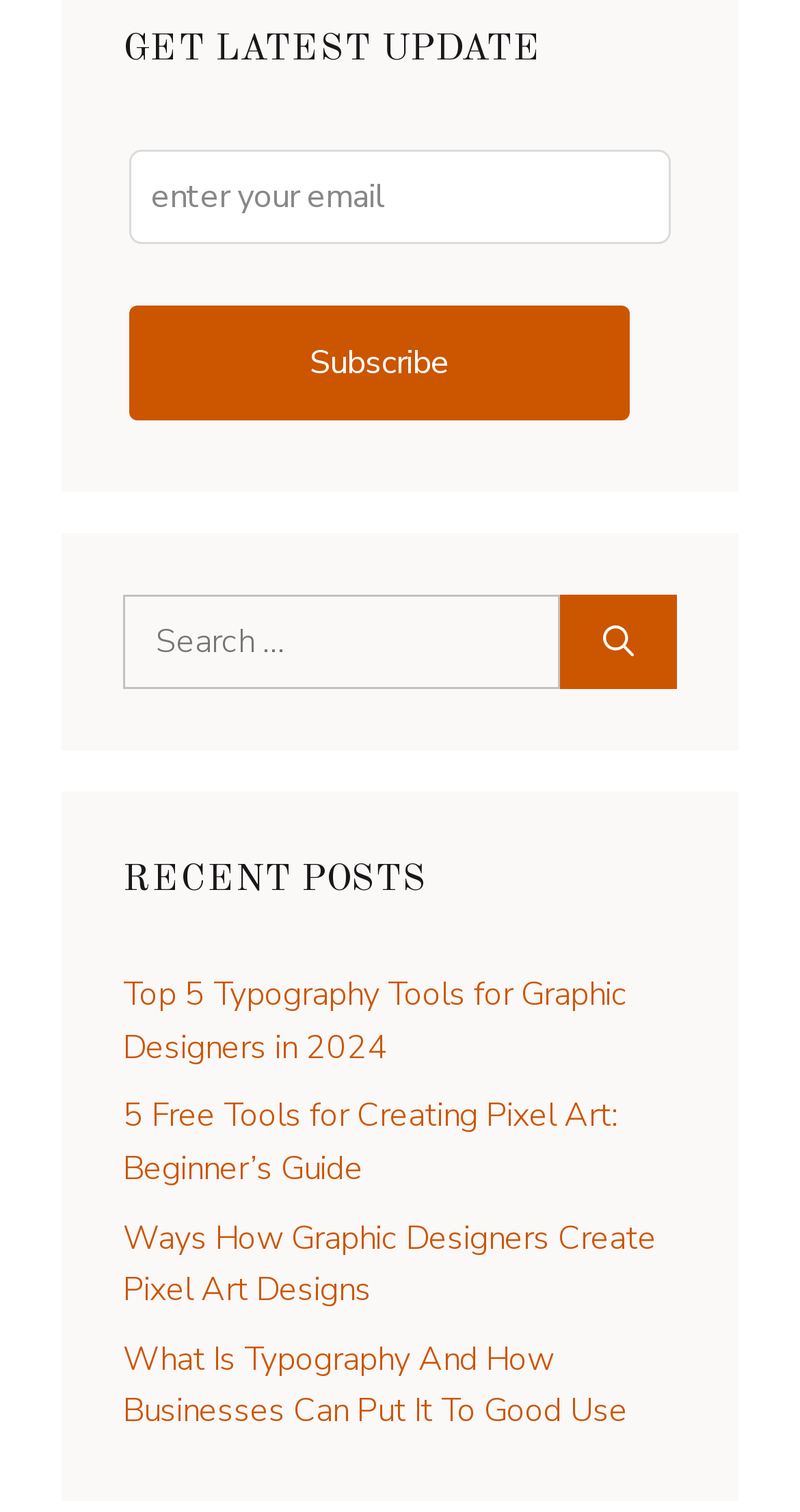Refer to the screenshot and give an in-depth answer to this question: What is the label of the heading above the searchbox?

The heading above the searchbox has the label 'Search for:', indicating that it is a search function to find specific content on the website.